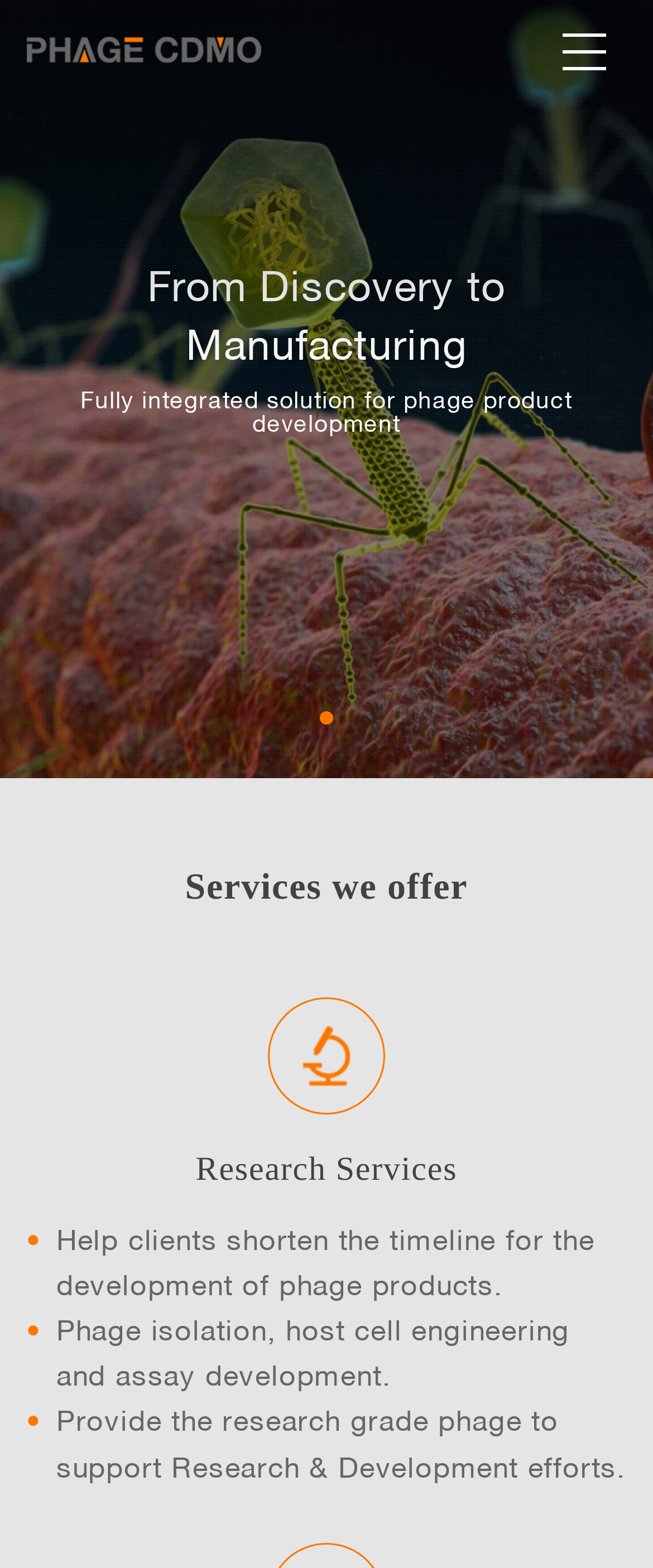Please determine the bounding box coordinates for the UI element described as: "parent_node: From Discovery to Manufacturing".

[0.0, 0.0, 1.0, 0.496]